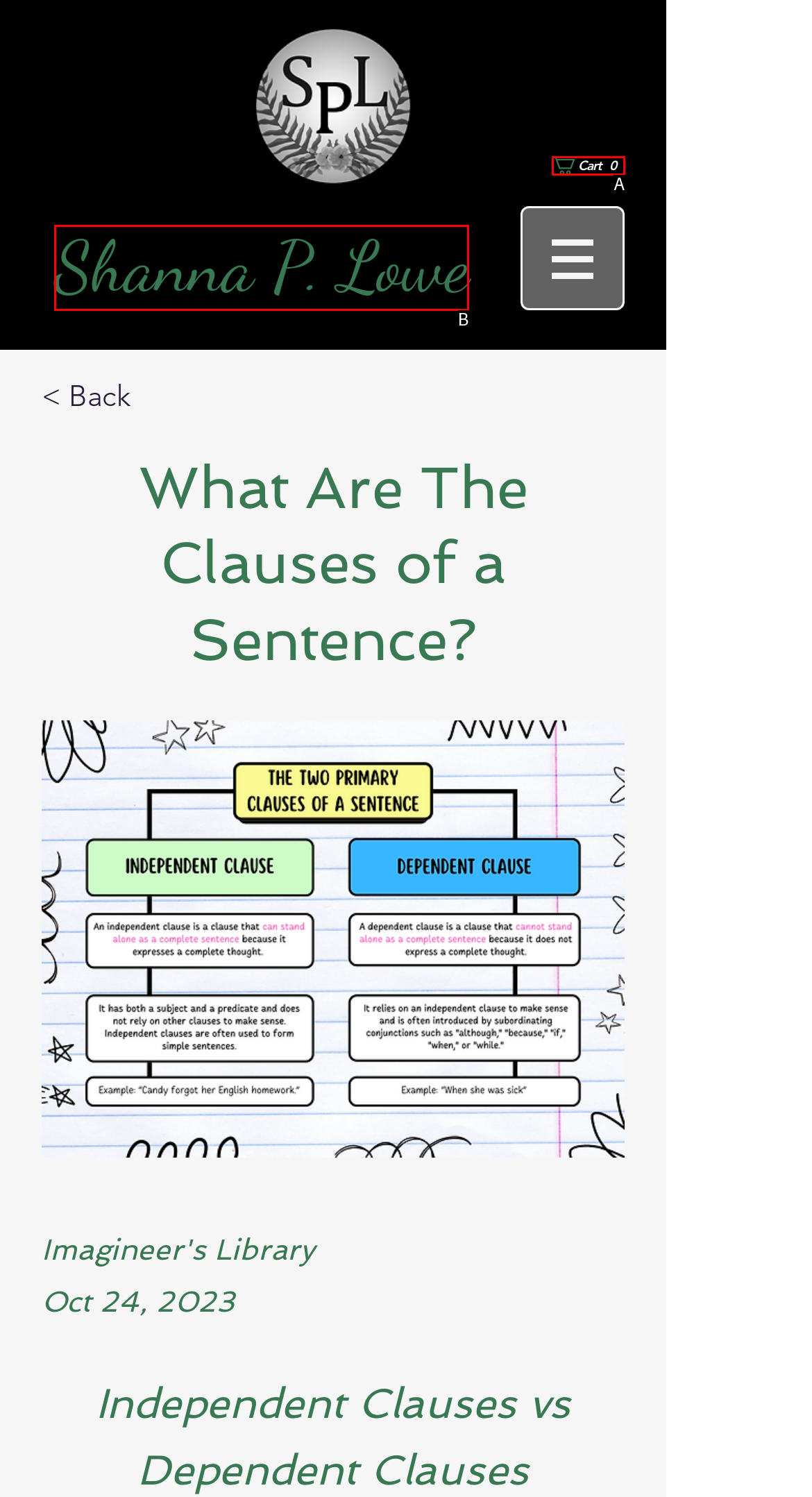Identify the option that corresponds to: Cart
Respond with the corresponding letter from the choices provided.

A